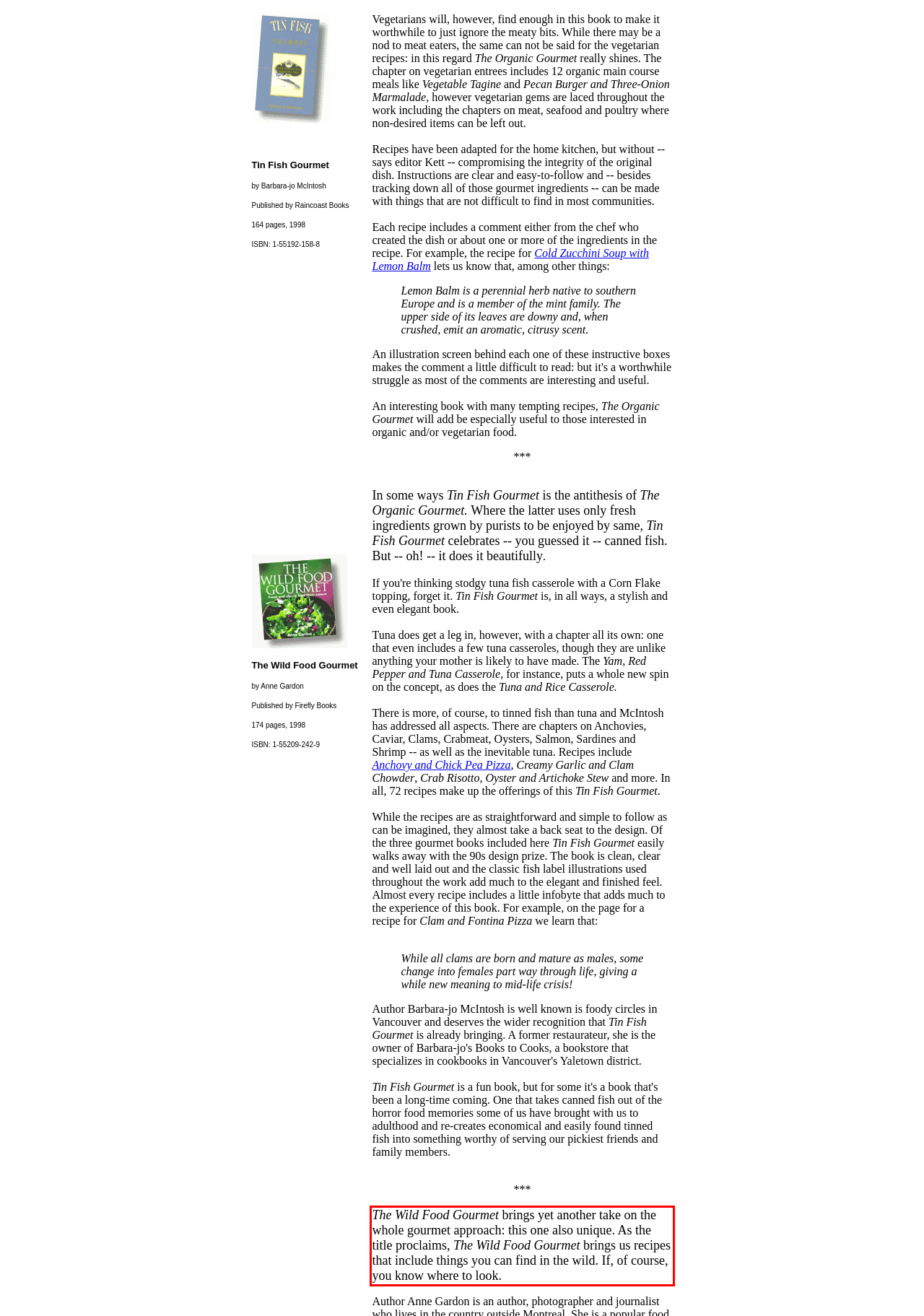The screenshot provided shows a webpage with a red bounding box. Apply OCR to the text within this red bounding box and provide the extracted content.

The Wild Food Gourmet brings yet another take on the whole gourmet approach: this one also unique. As the title proclaims, The Wild Food Gourmet brings us recipes that include things you can find in the wild. If, of course, you know where to look.